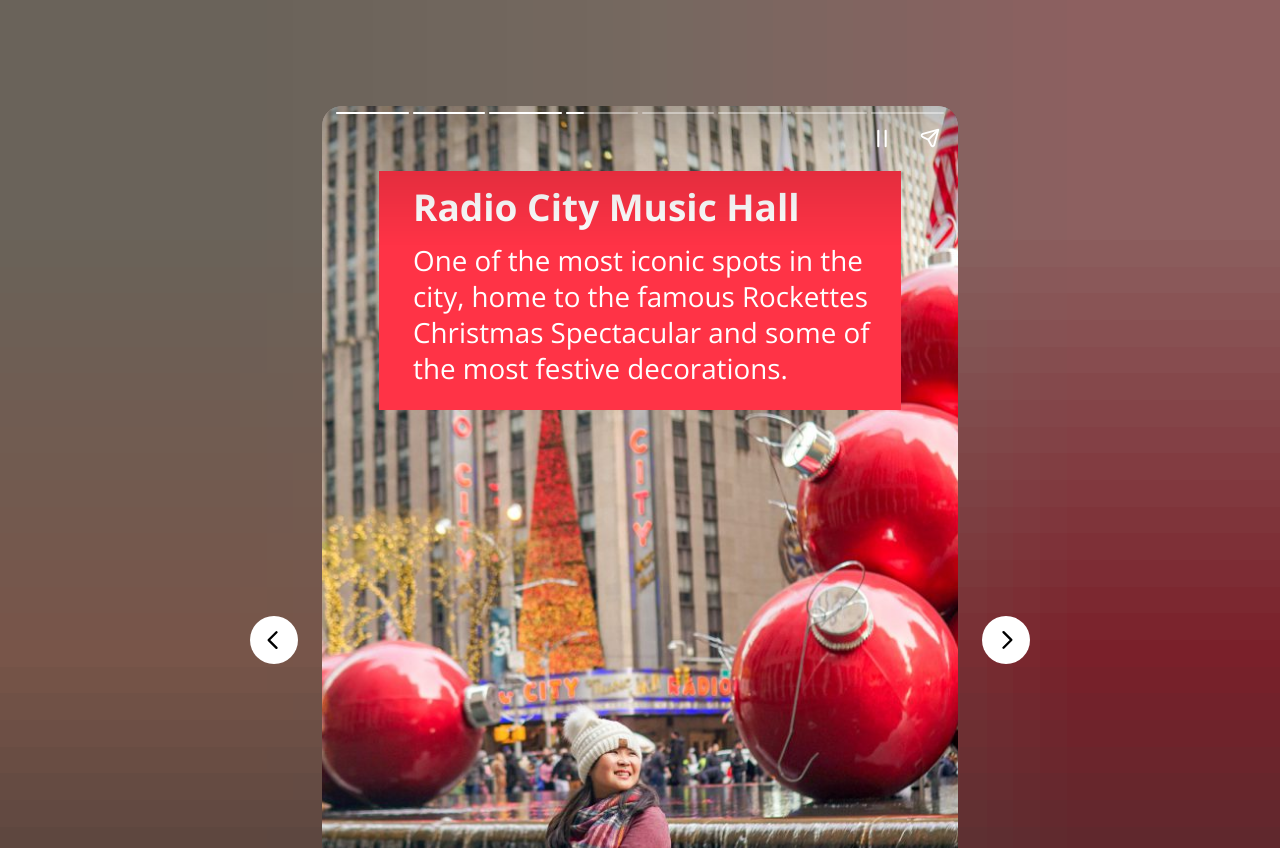Give a concise answer of one word or phrase to the question: 
How many buttons are there on the bottom of the page?

2